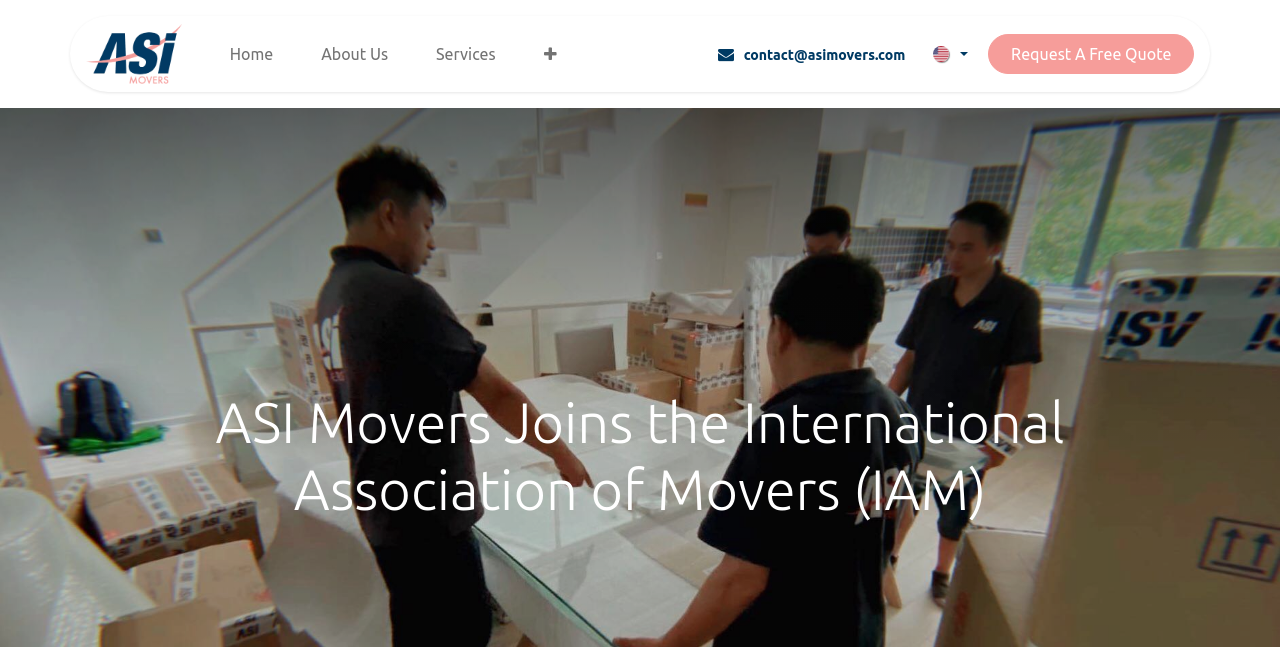Find and specify the bounding box coordinates that correspond to the clickable region for the instruction: "Click the logo of ASI Movers".

[0.067, 0.037, 0.142, 0.13]